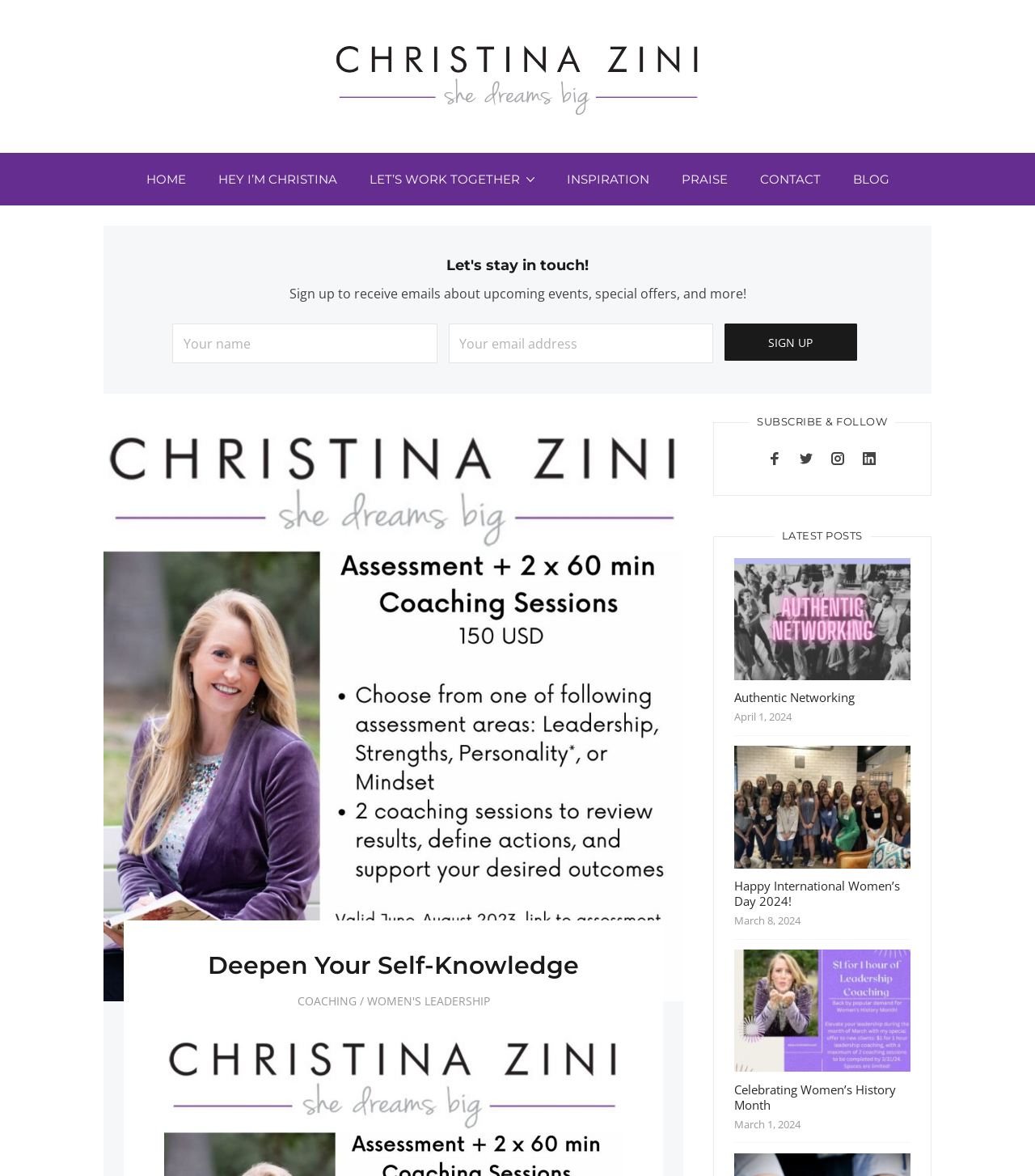Provide your answer in a single word or phrase: 
How many social media links are there?

4